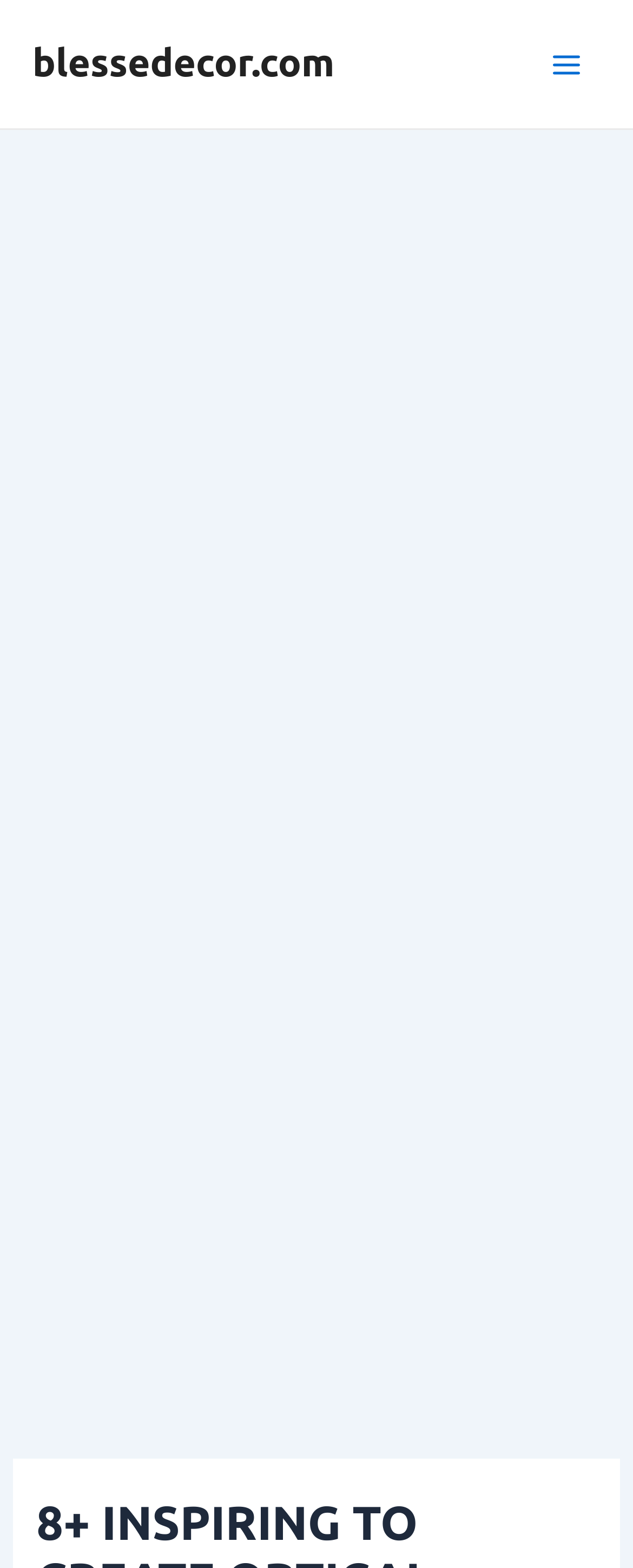For the following element description, predict the bounding box coordinates in the format (top-left x, top-left y, bottom-right x, bottom-right y). All values should be floating point numbers between 0 and 1. Description: blessedecor.com

[0.051, 0.027, 0.528, 0.054]